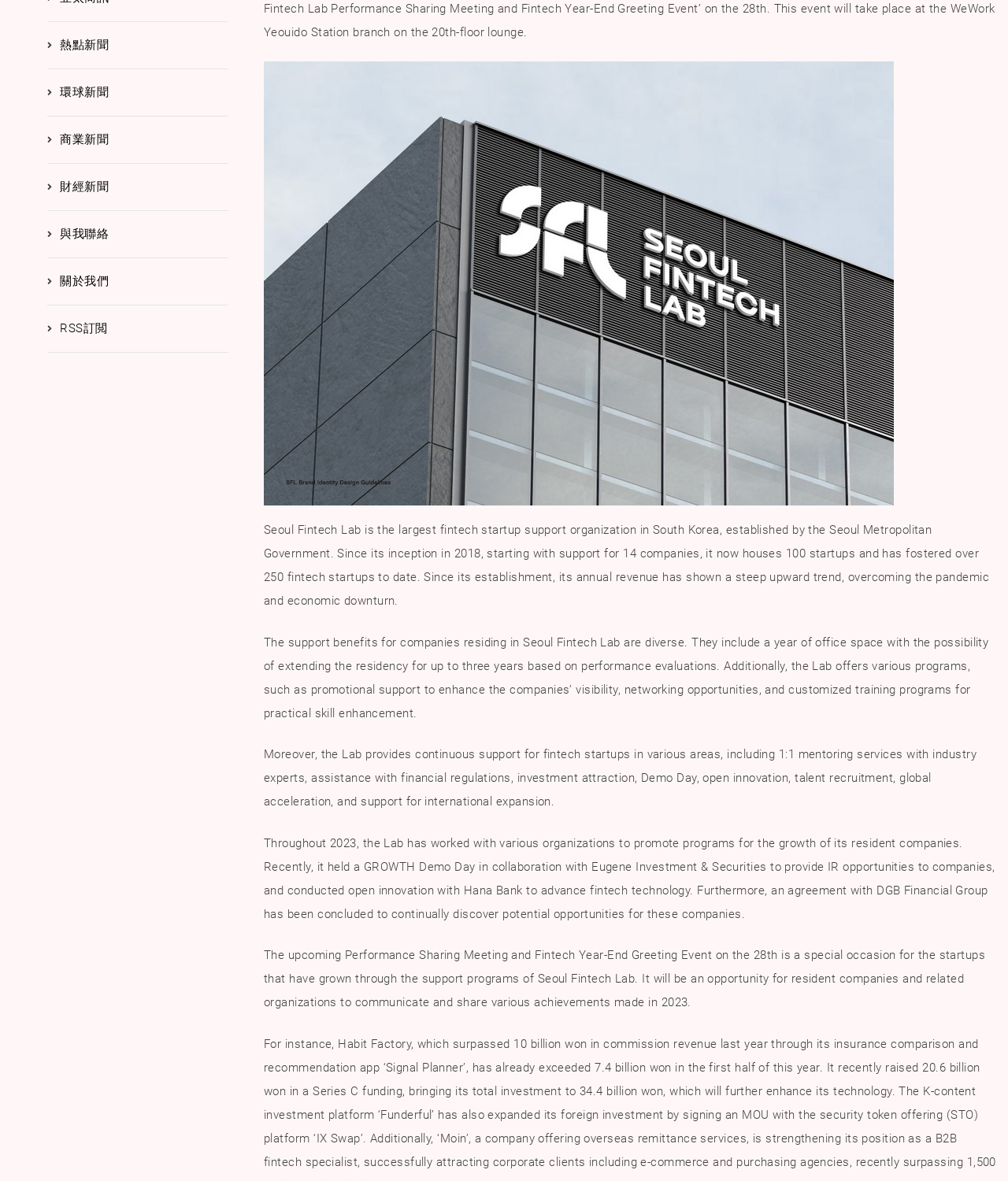From the webpage screenshot, predict the bounding box of the UI element that matches this description: "財經新聞".

[0.06, 0.152, 0.108, 0.164]